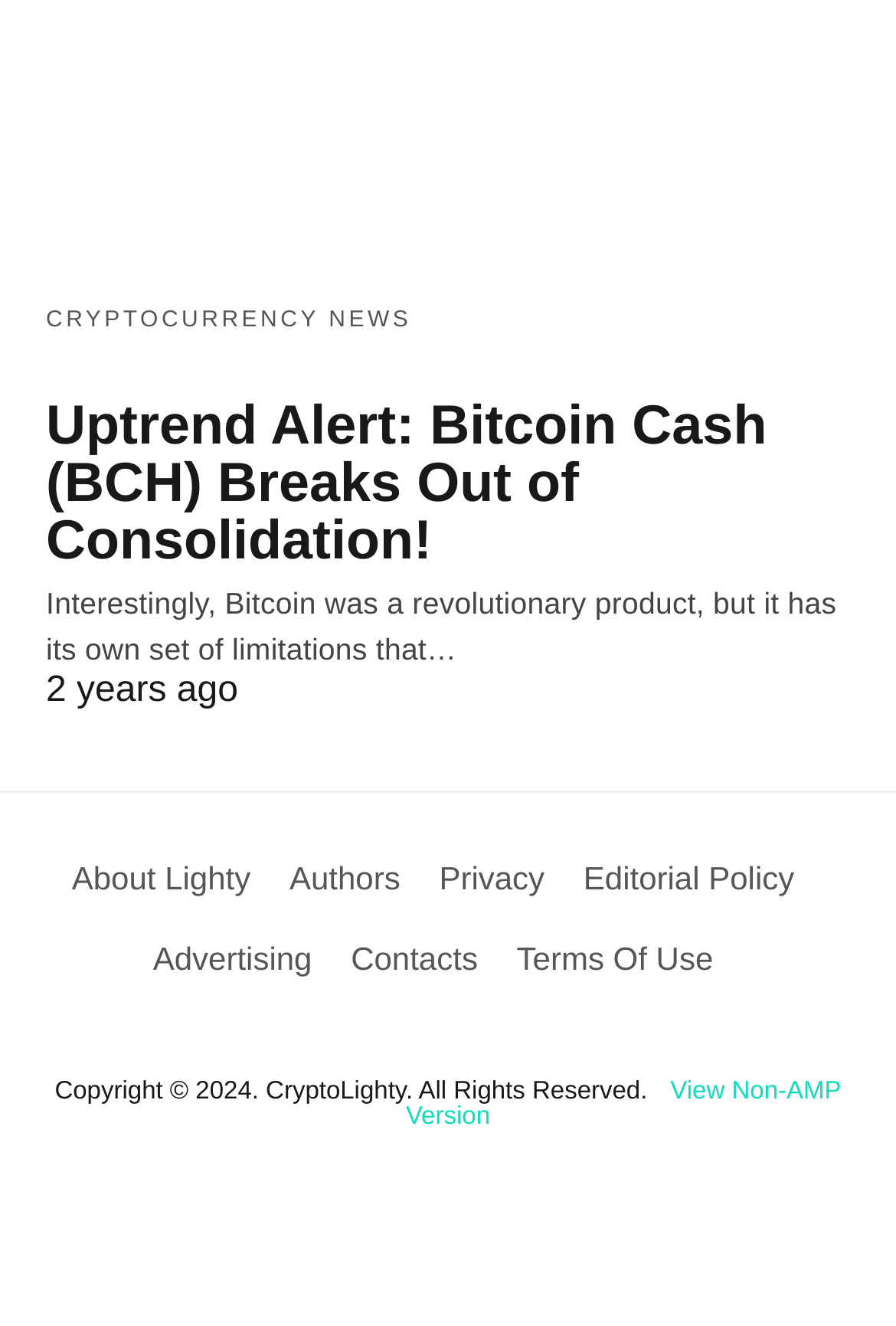What is the topic of the news article?
Relying on the image, give a concise answer in one word or a brief phrase.

Bitcoin Cash